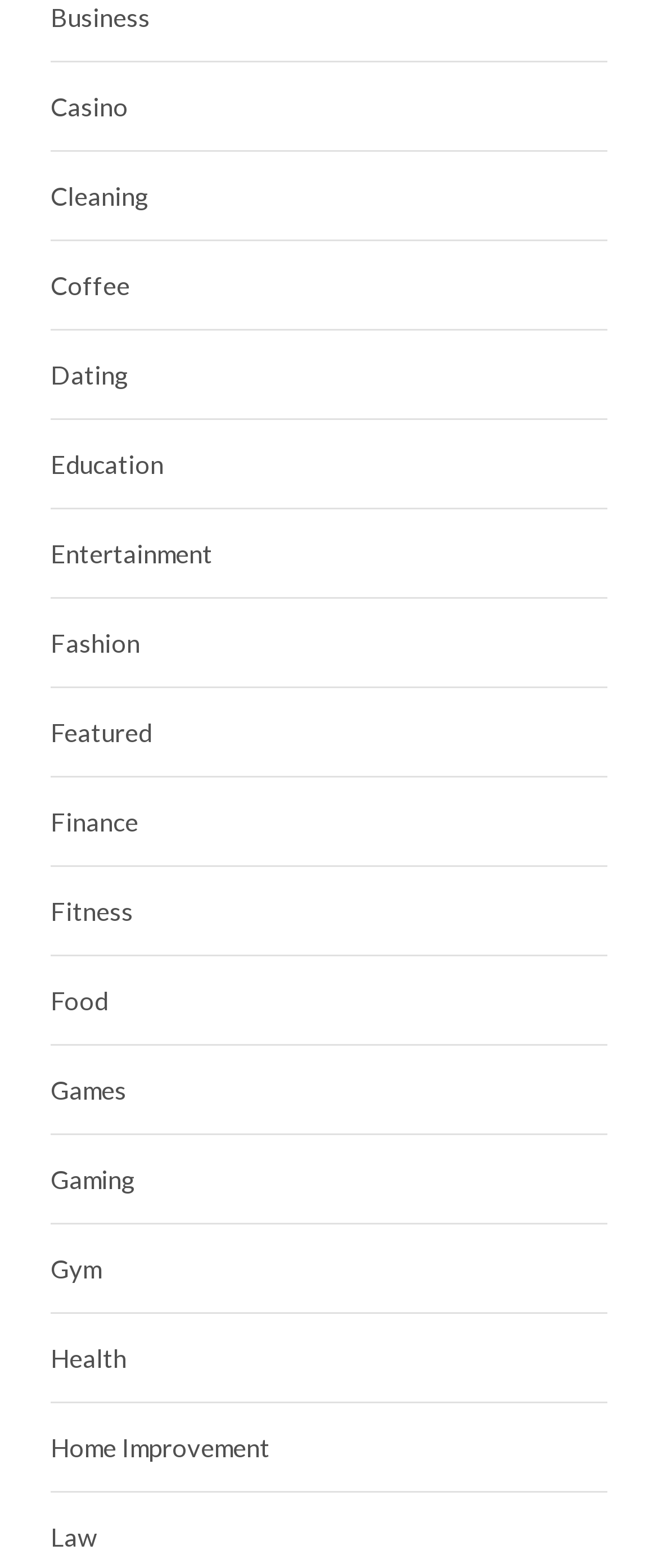Determine the bounding box coordinates in the format (top-left x, top-left y, bottom-right x, bottom-right y). Ensure all values are floating point numbers between 0 and 1. Identify the bounding box of the UI element described by: 15

None